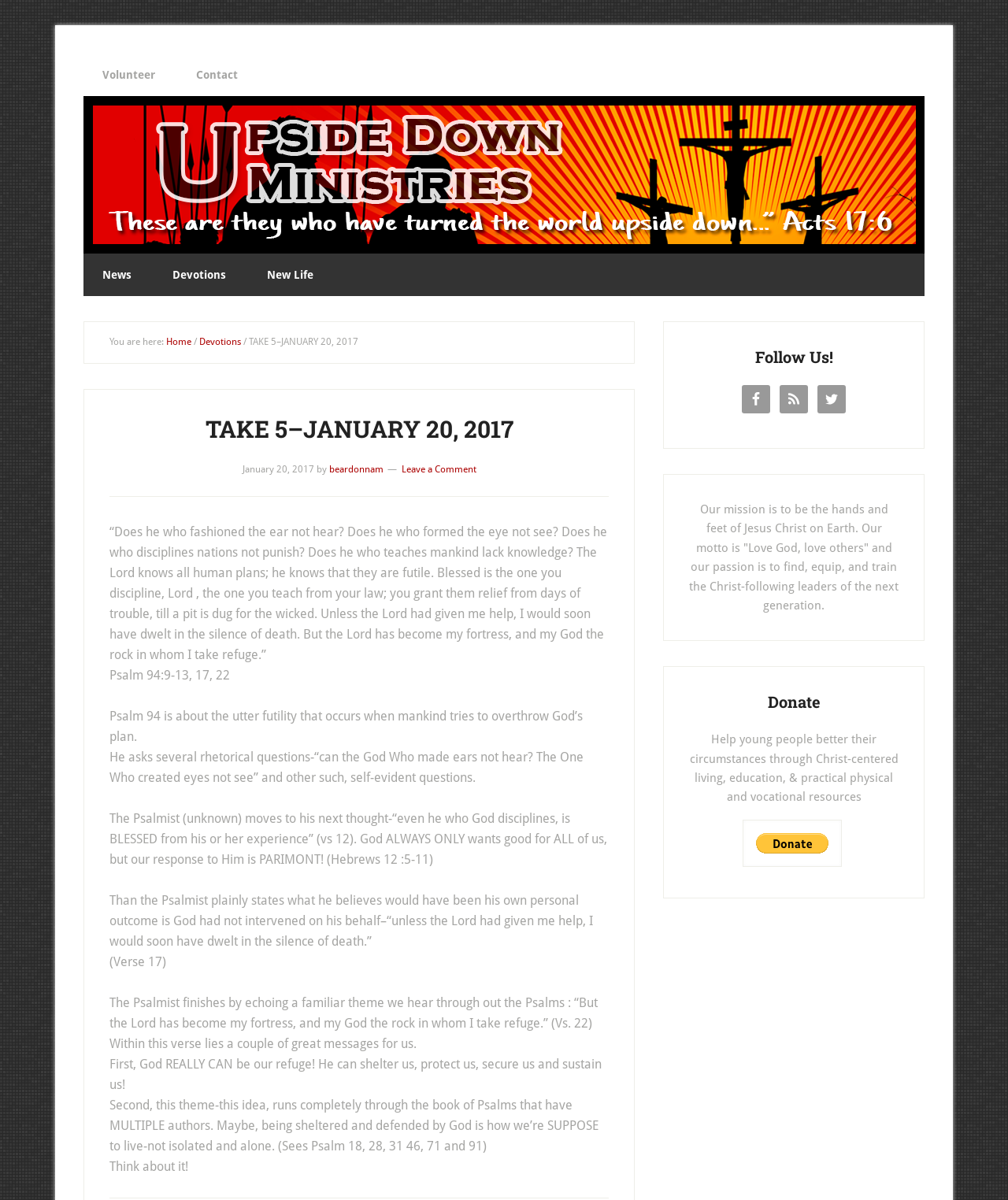Find and specify the bounding box coordinates that correspond to the clickable region for the instruction: "Click the Self-Check In Link".

None